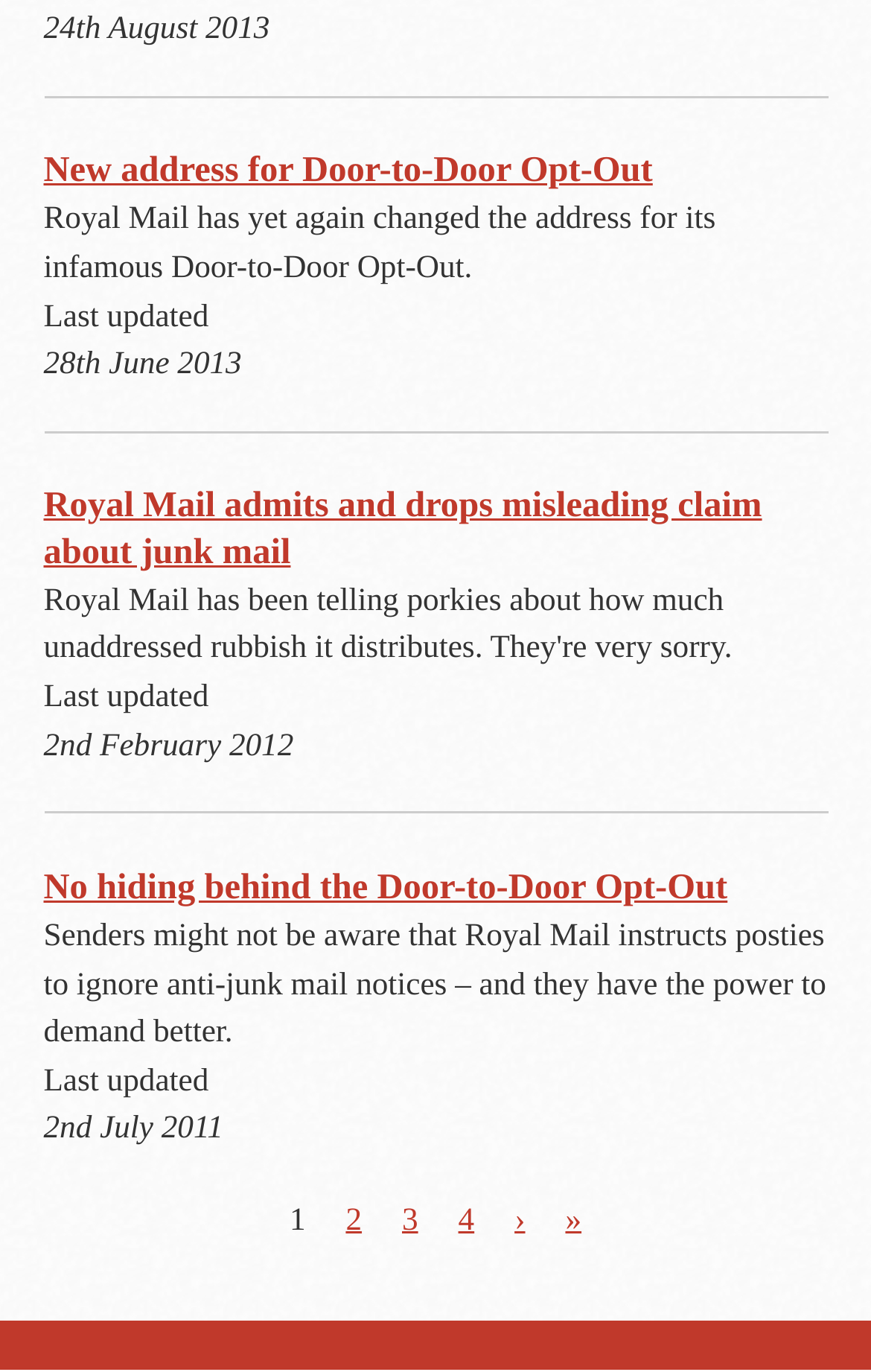Please identify the bounding box coordinates of the element's region that I should click in order to complete the following instruction: "go to page 2". The bounding box coordinates consist of four float numbers between 0 and 1, i.e., [left, top, right, bottom].

[0.379, 0.865, 0.434, 0.914]